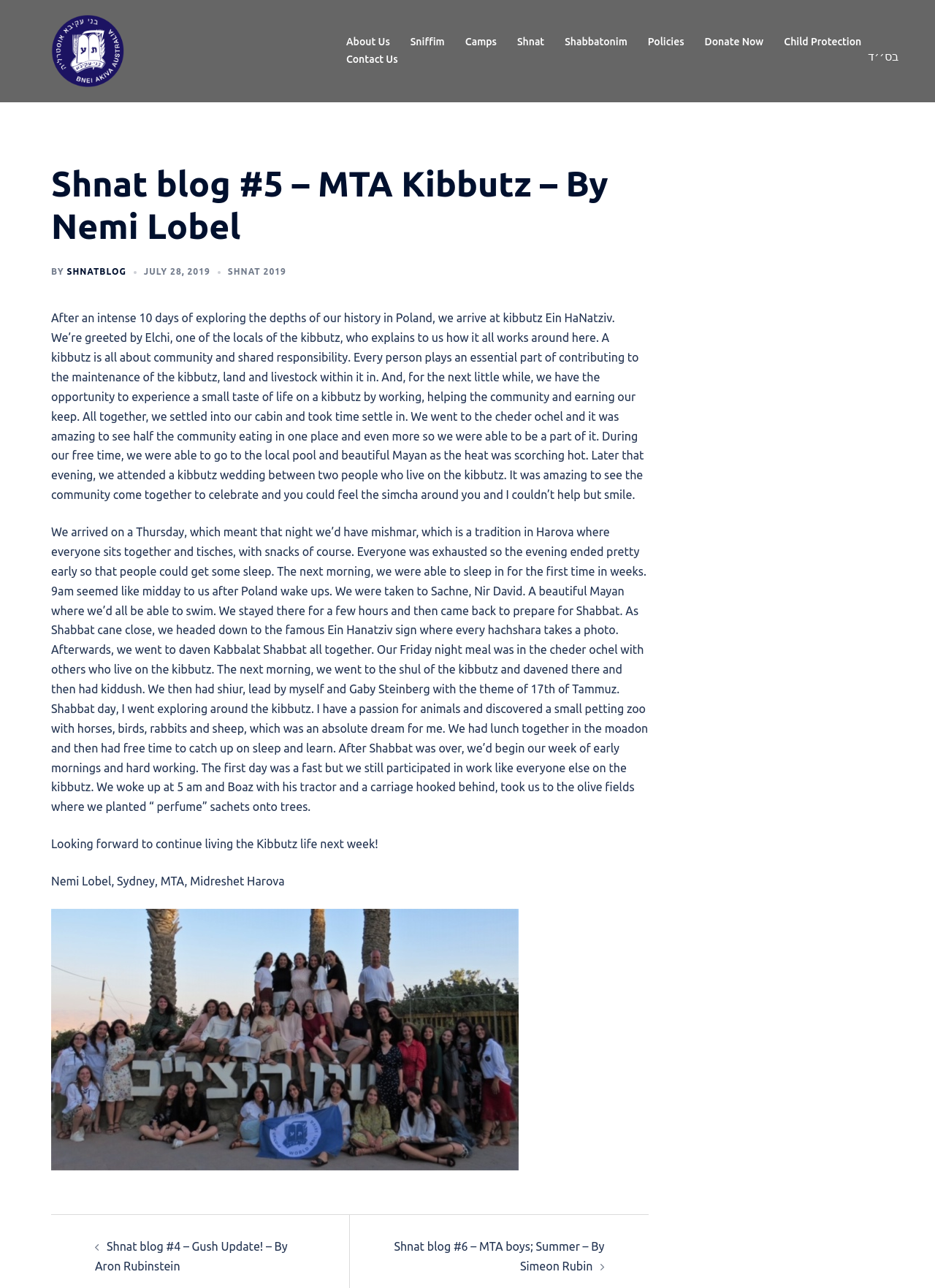Please identify the coordinates of the bounding box that should be clicked to fulfill this instruction: "Read the article about Shnat blog #5".

[0.055, 0.126, 0.693, 0.909]